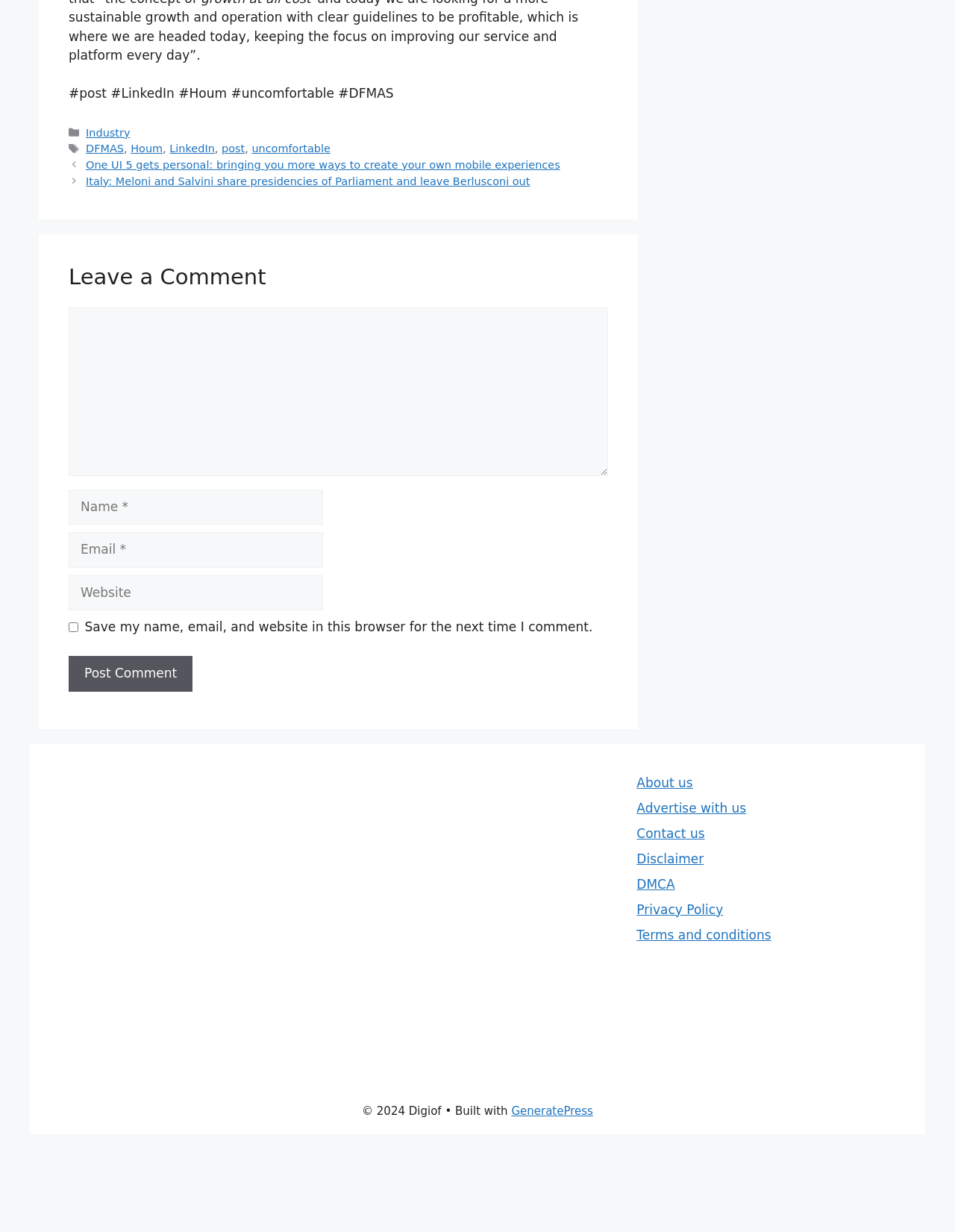What is the theme of the website?
Please answer the question with as much detail and depth as you can.

I found the theme of the website at the bottom of the page, where it says '• Built with GeneratePress'.